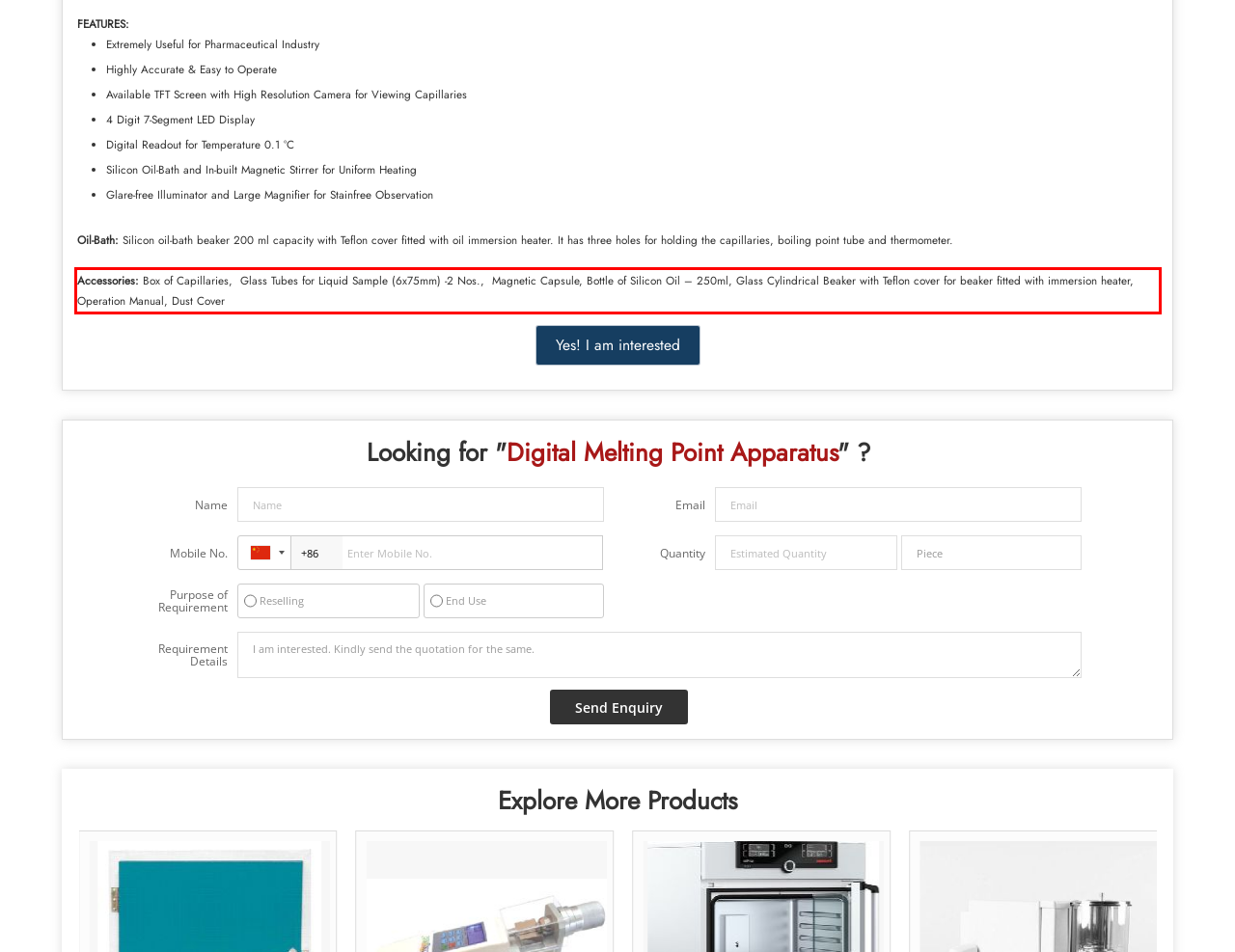You are given a screenshot with a red rectangle. Identify and extract the text within this red bounding box using OCR.

Accessories: Box of Capillaries, Glass Tubes for Liquid Sample (6x75mm) -2 Nos., Magnetic Capsule, Bottle of Silicon Oil – 250ml, Glass Cylindrical Beaker with Teflon cover for beaker fitted with immersion heater, Operation Manual, Dust Cover